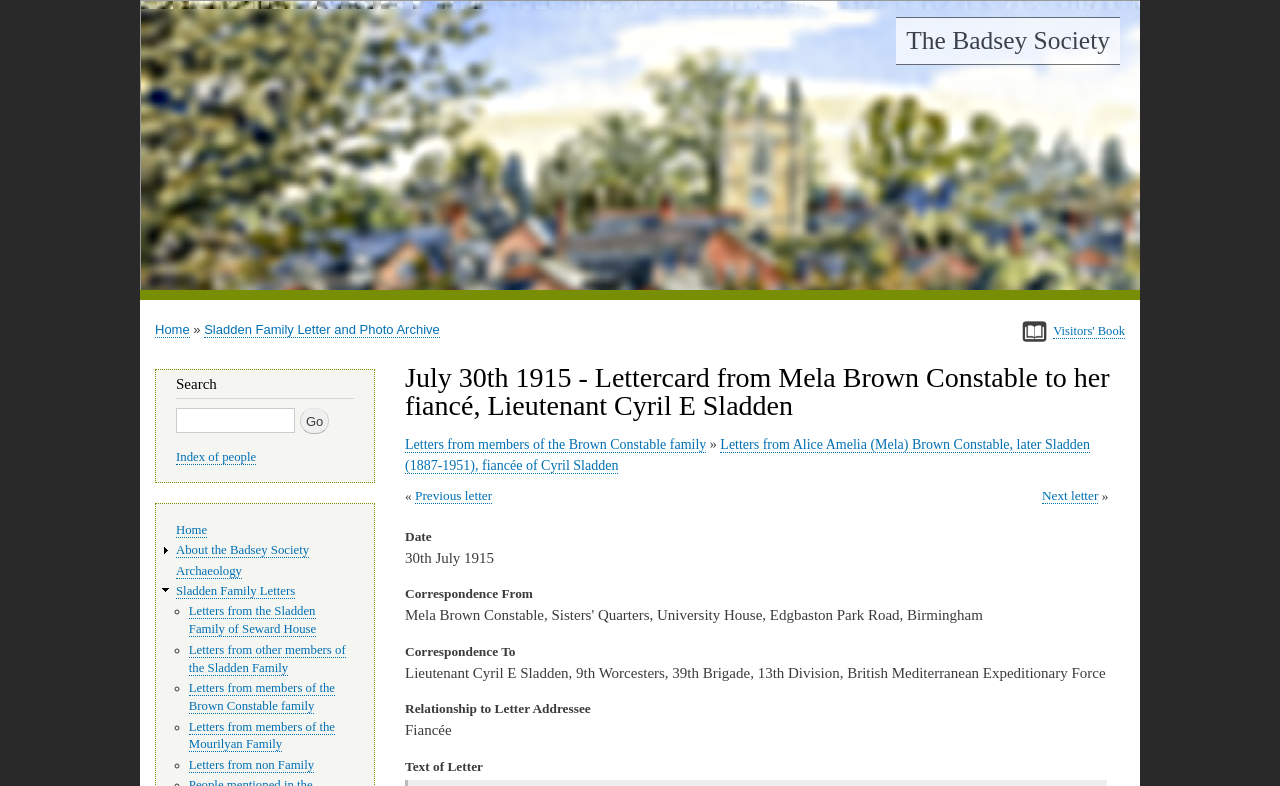What is the relationship between the letter writer and the addressee?
Provide a comprehensive and detailed answer to the question.

According to the webpage, the relationship between the letter writer, Mela Brown Constable, and the addressee, Lieutenant Cyril E Sladden, is that of a fiancée. This information is provided in the section 'Relationship to Letter Addressee' on the webpage.